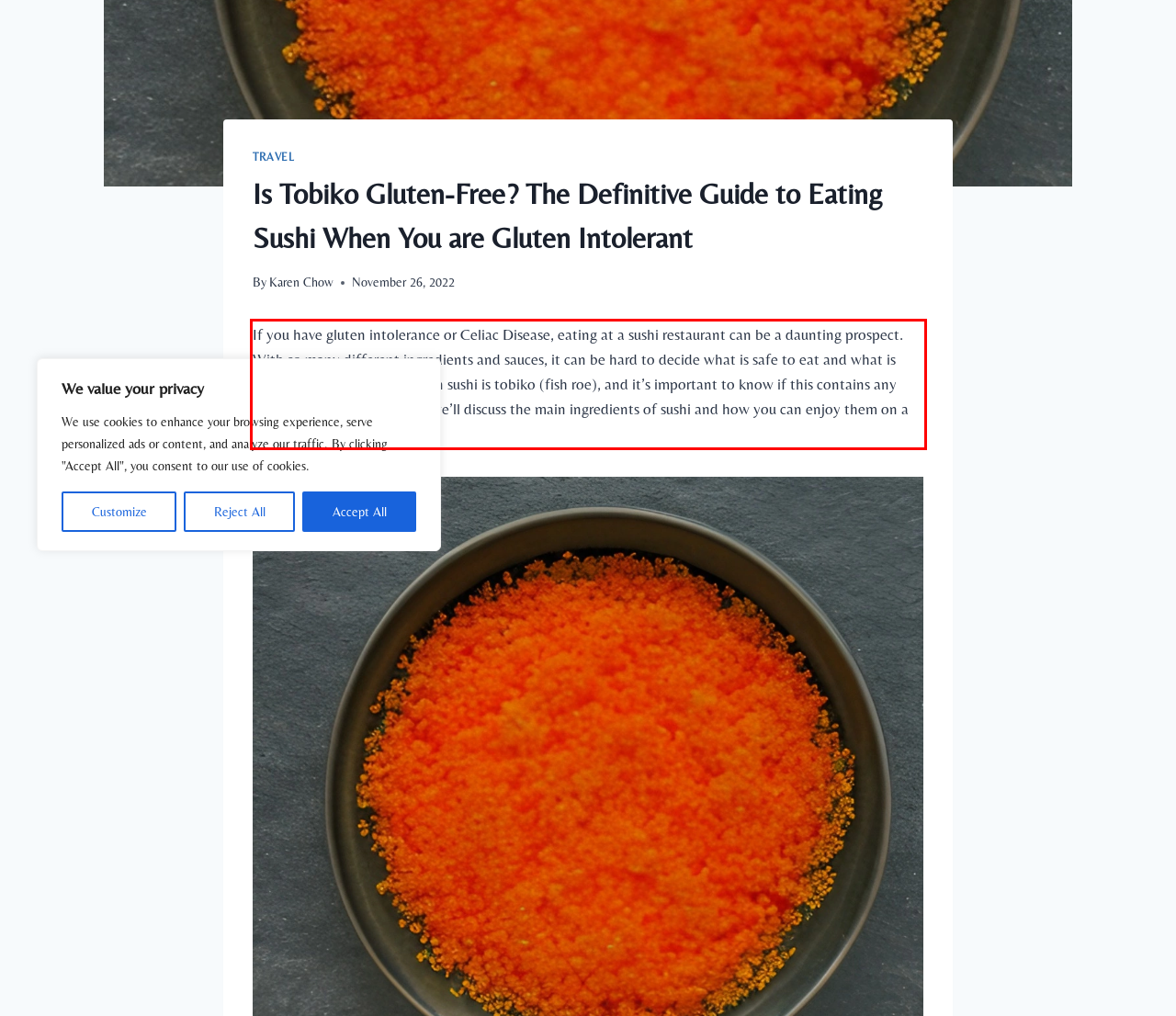You are provided with a screenshot of a webpage featuring a red rectangle bounding box. Extract the text content within this red bounding box using OCR.

If you have gluten intolerance or Celiac Disease, eating at a sushi restaurant can be a daunting prospect. With so many different ingredients and sauces, it can be hard to decide what is safe to eat and what is not. One popular ingredient in sushi is tobiko (fish roe), and it’s important to know if this contains any gluten or not. In this article, we’ll discuss the main ingredients of sushi and how you can enjoy them on a gluten-free diet.